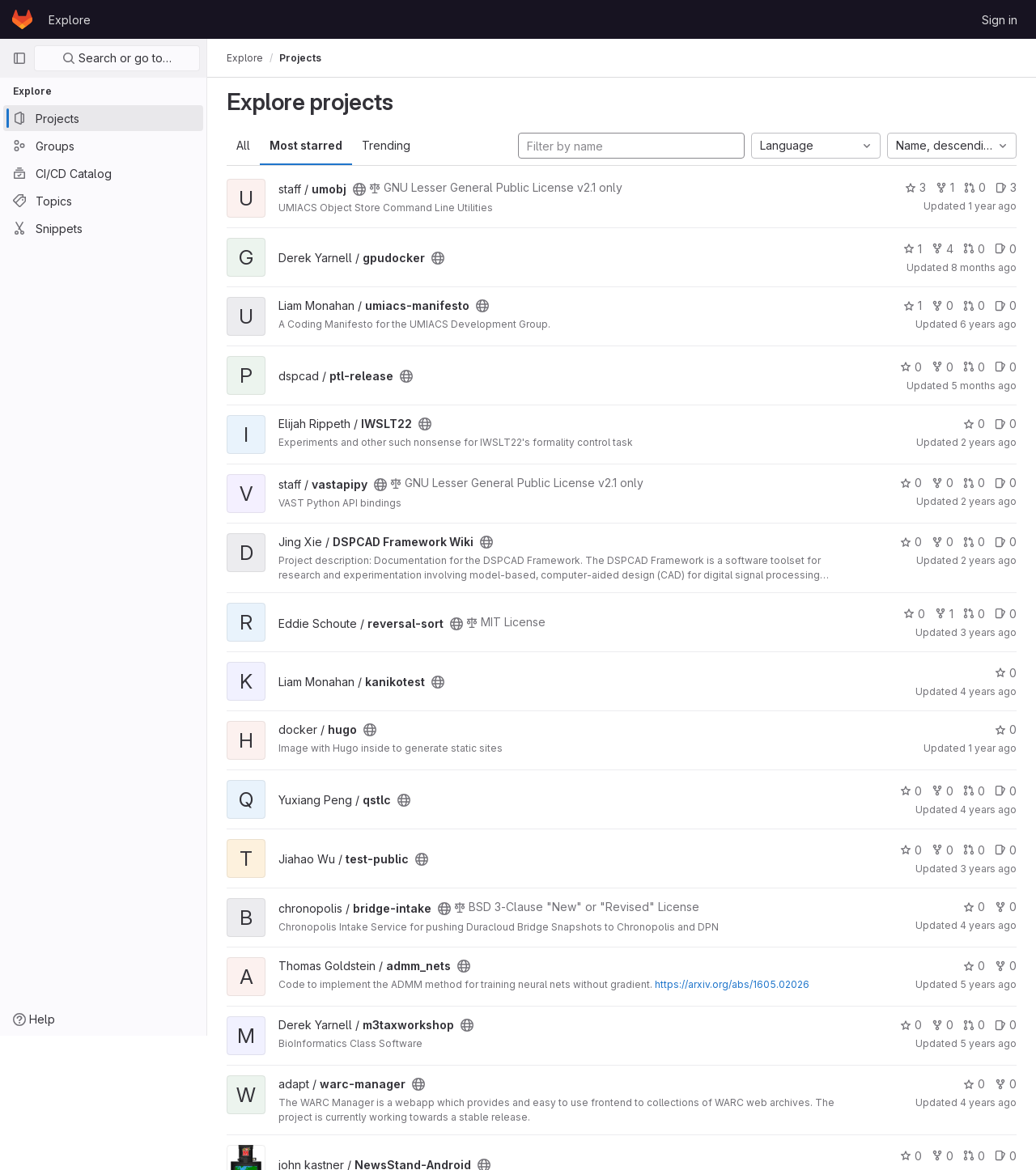Identify the bounding box coordinates of the region I need to click to complete this instruction: "Sort projects by name in descending order".

[0.856, 0.114, 0.981, 0.136]